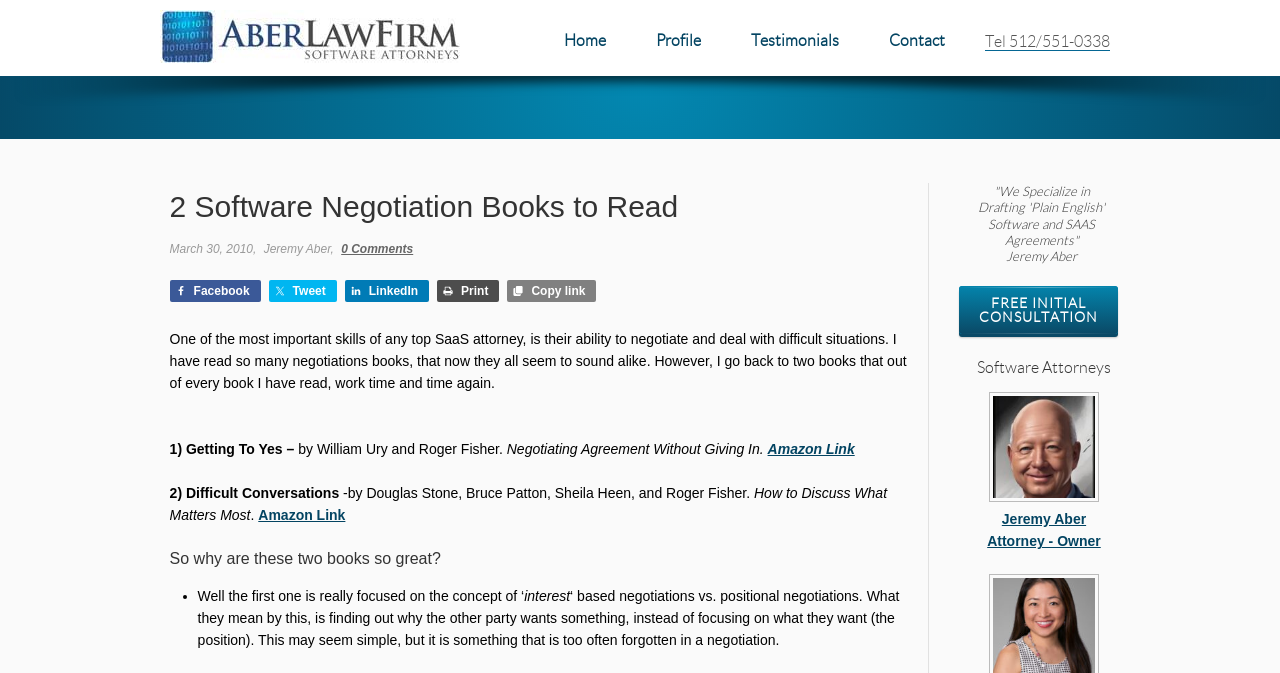Please mark the bounding box coordinates of the area that should be clicked to carry out the instruction: "View the category of Zip Lock Plastic Bag".

None